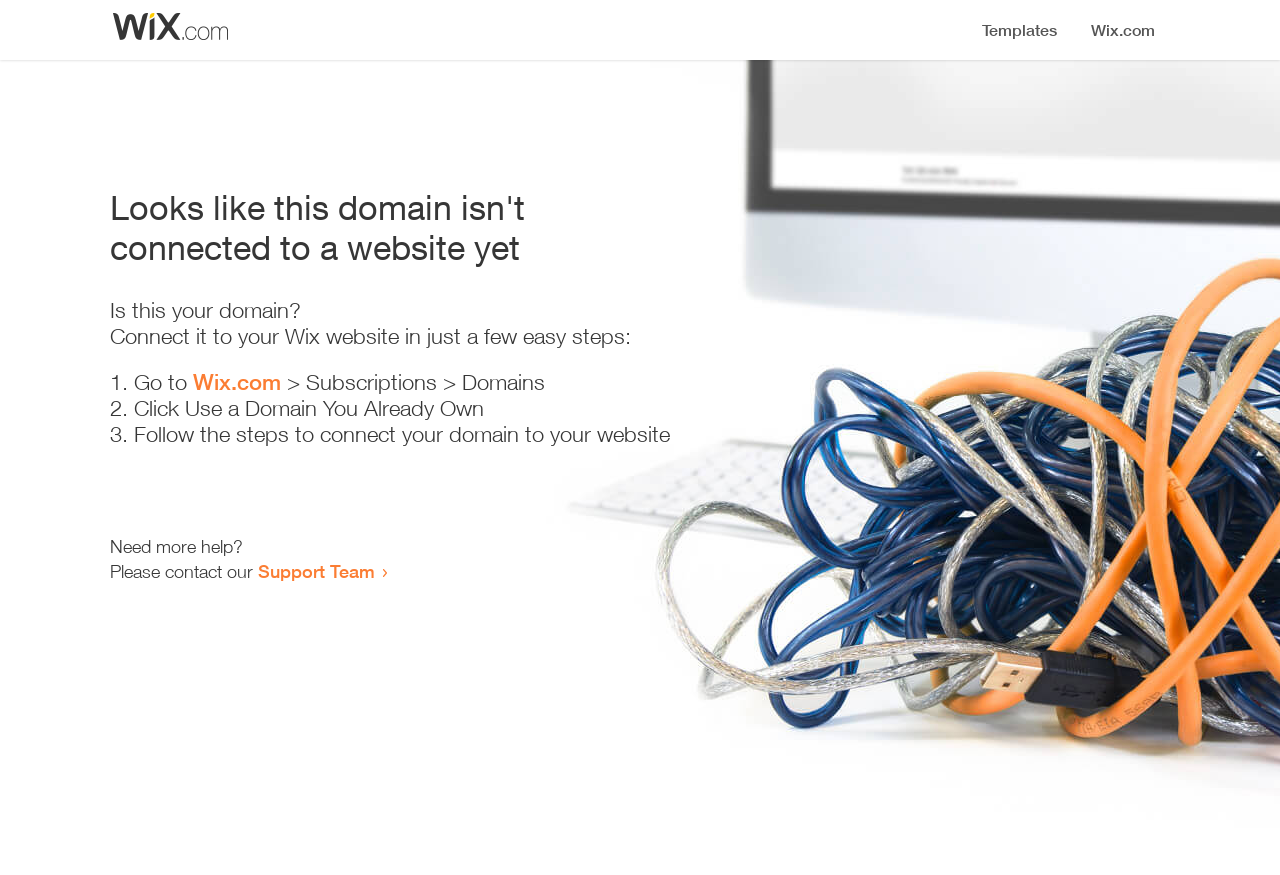Respond to the following query with just one word or a short phrase: 
What is the current status of the domain?

Not connected